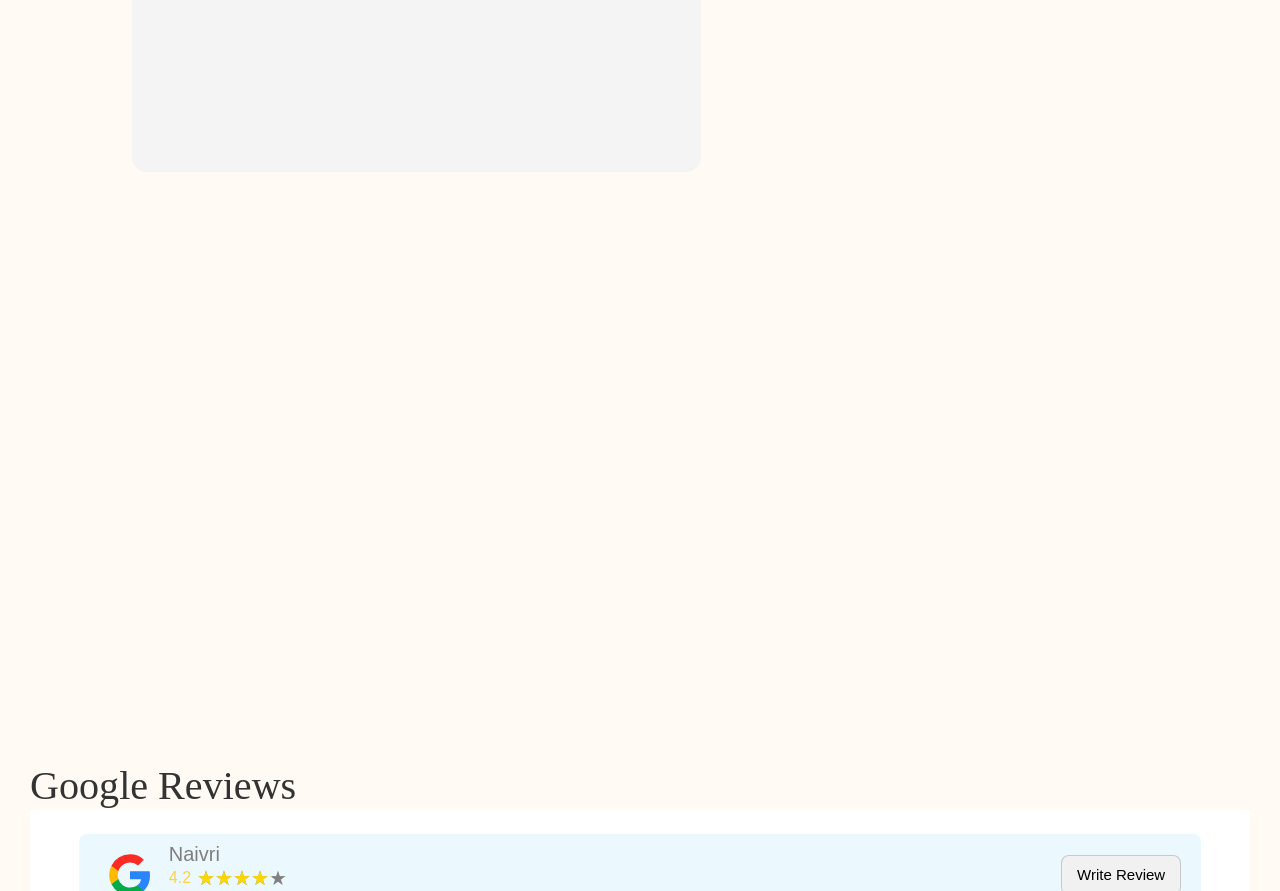How many products are listed under 'You may also like'?
Provide a comprehensive and detailed answer to the question.

I found the number of products listed under 'You may also like' by counting the number of link elements with product names and images located under the heading element with the text 'You may also like'.